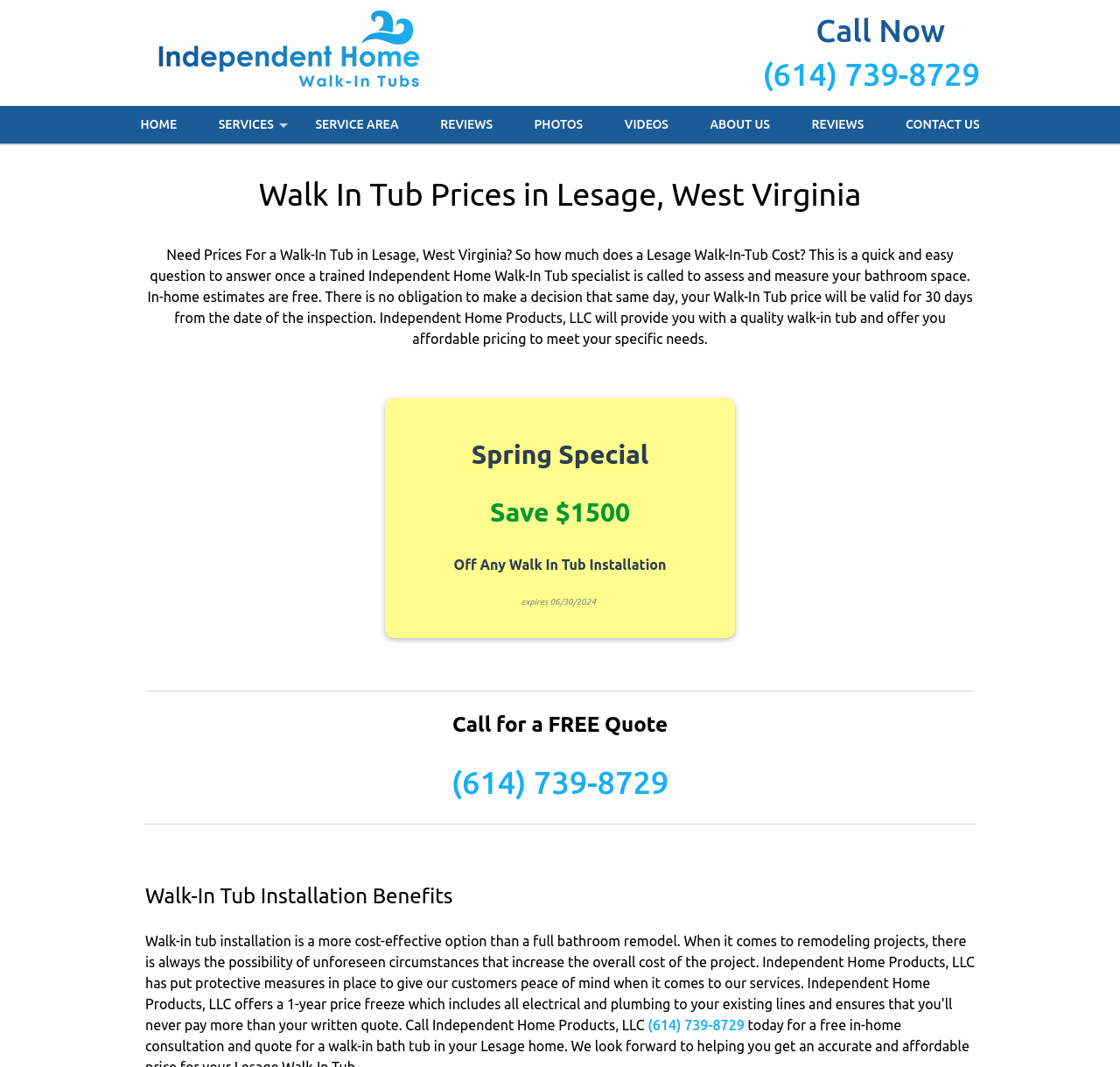Based on the element description, predict the bounding box coordinates (top-left x, top-left y, bottom-right x, bottom-right y) for the UI element in the screenshot: Contact Us

[0.791, 0.099, 0.892, 0.134]